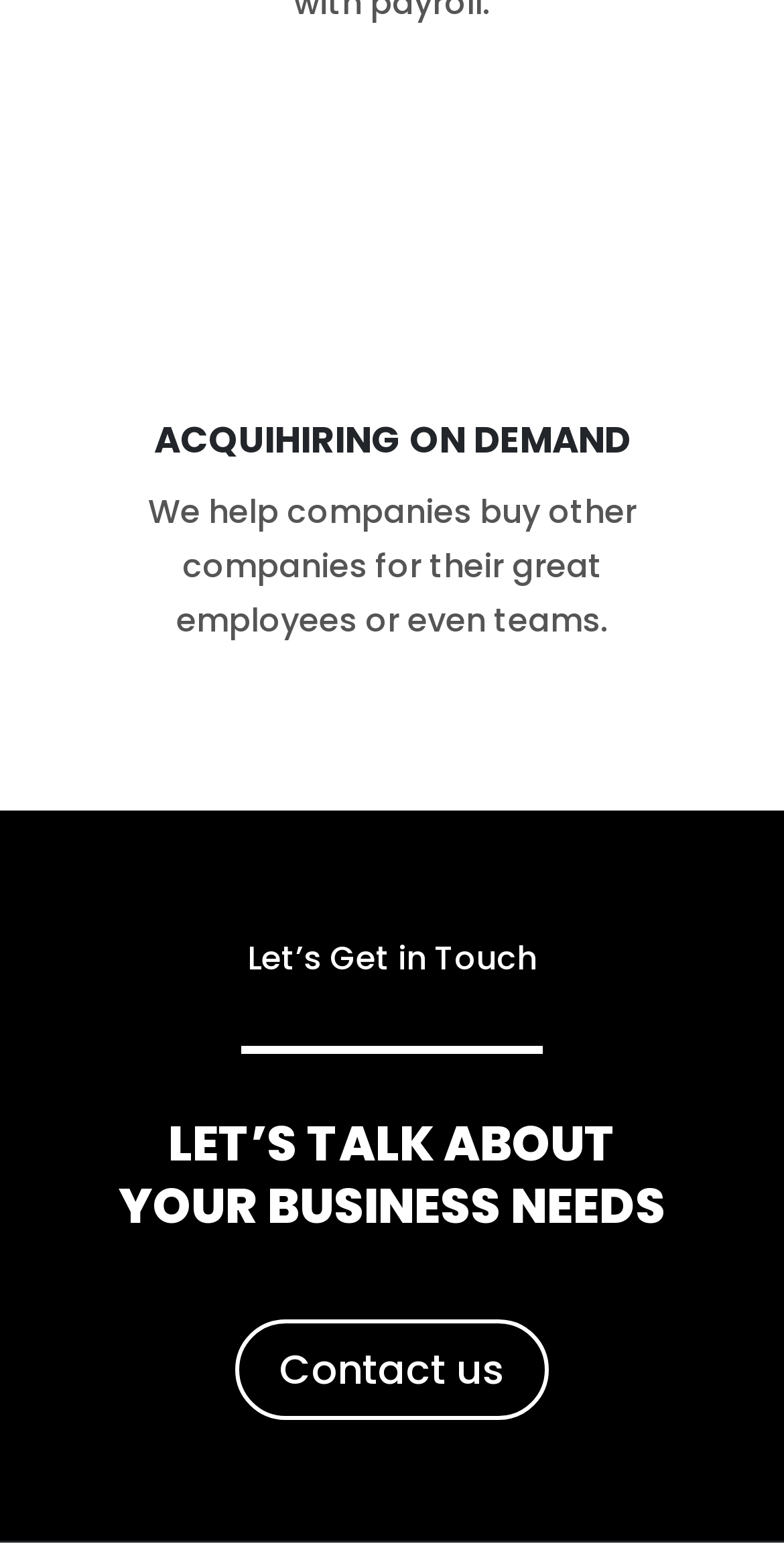Answer the following inquiry with a single word or phrase:
What is the topic of discussion on this page?

Business needs